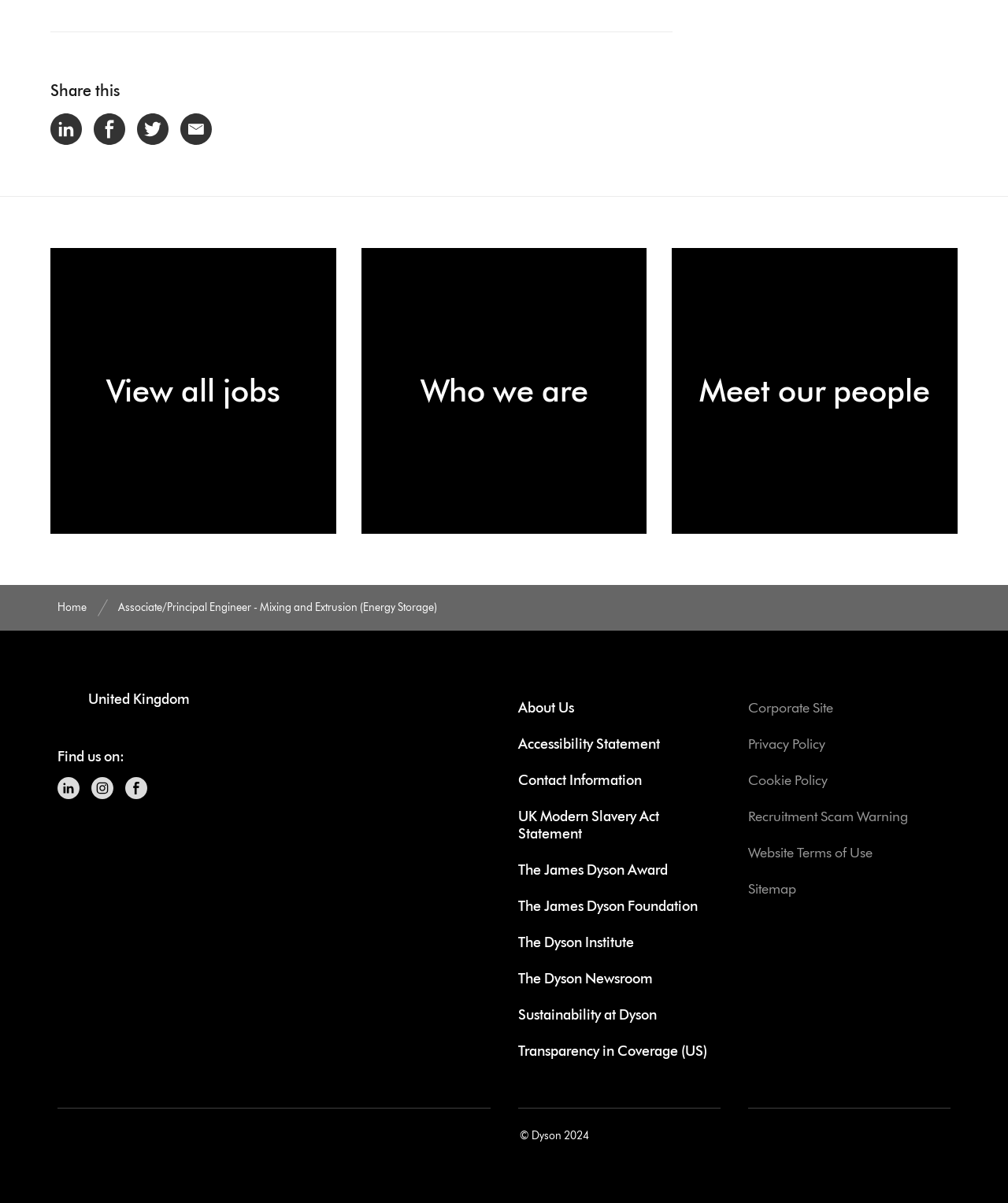Please determine the bounding box coordinates of the area that needs to be clicked to complete this task: 'Share on LinkedIn'. The coordinates must be four float numbers between 0 and 1, formatted as [left, top, right, bottom].

[0.05, 0.094, 0.081, 0.12]